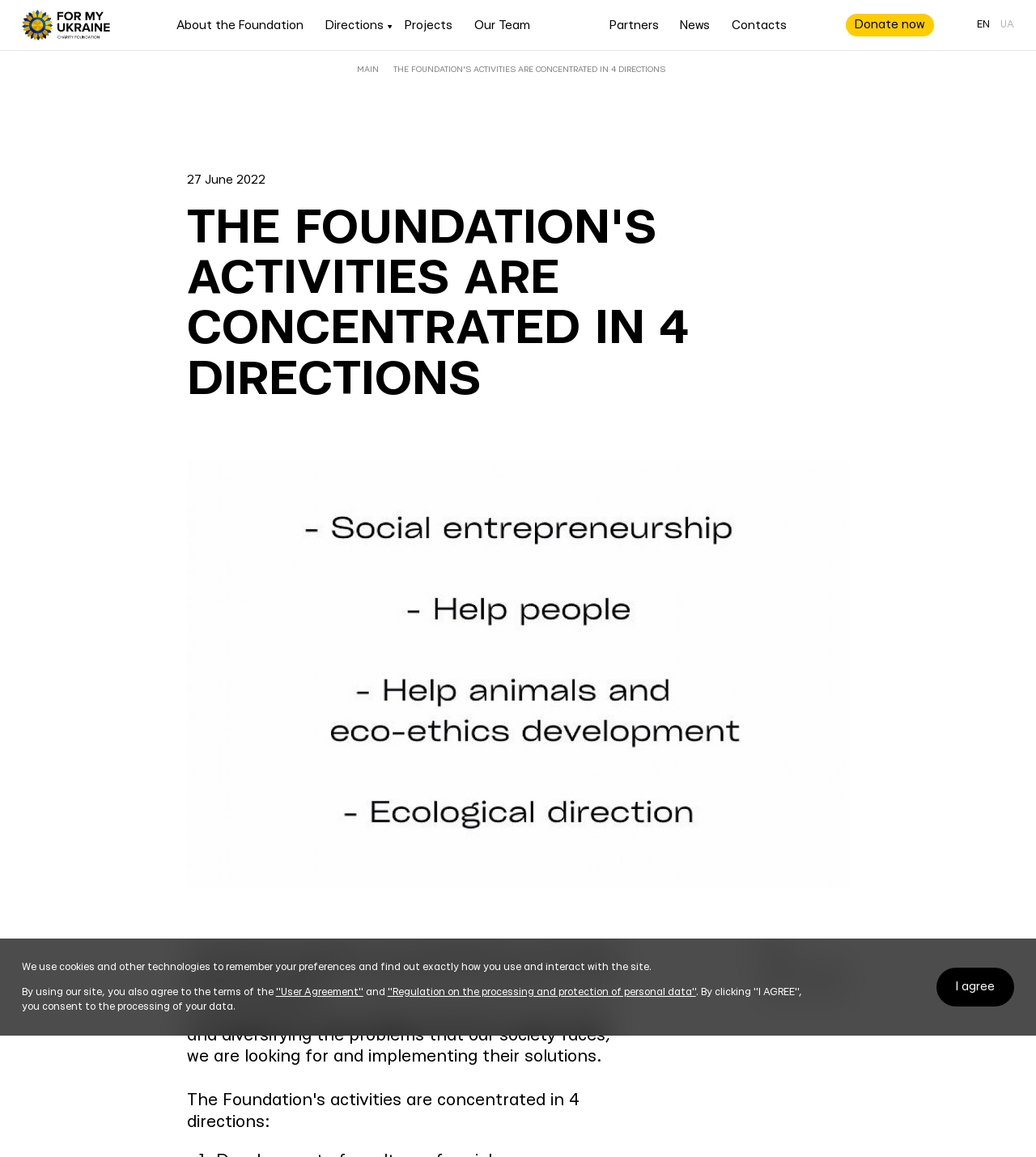Please predict the bounding box coordinates of the element's region where a click is necessary to complete the following instruction: "Read more about the Foundation's activities". The coordinates should be represented by four float numbers between 0 and 1, i.e., [left, top, right, bottom].

[0.181, 0.175, 0.819, 0.35]